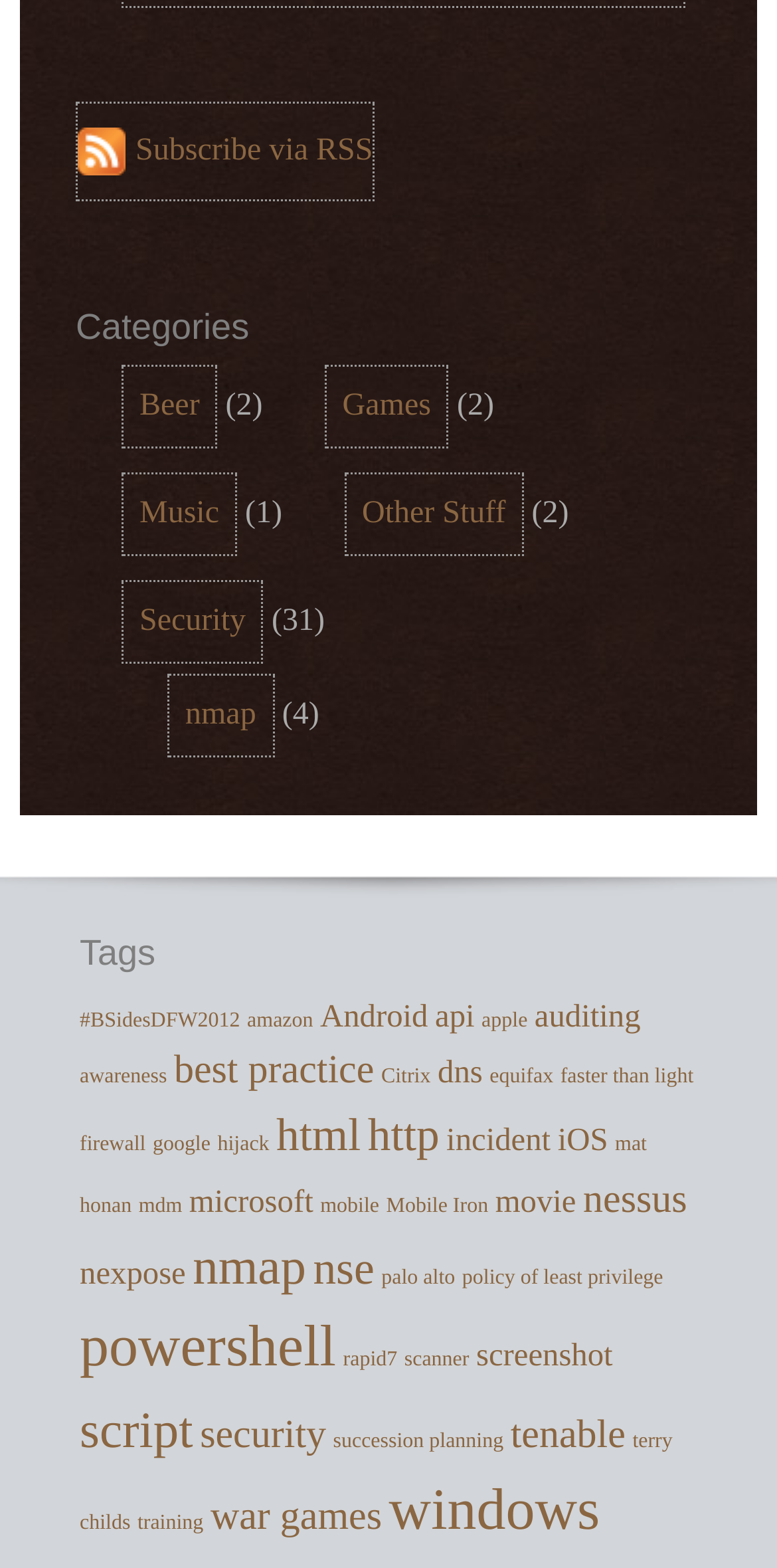What is the category with the most items?
Give a detailed response to the question by analyzing the screenshot.

I looked at the number of items associated with each category and found that 'Security' has 31 items, which is the highest number among all categories, so it is the category with the most items.